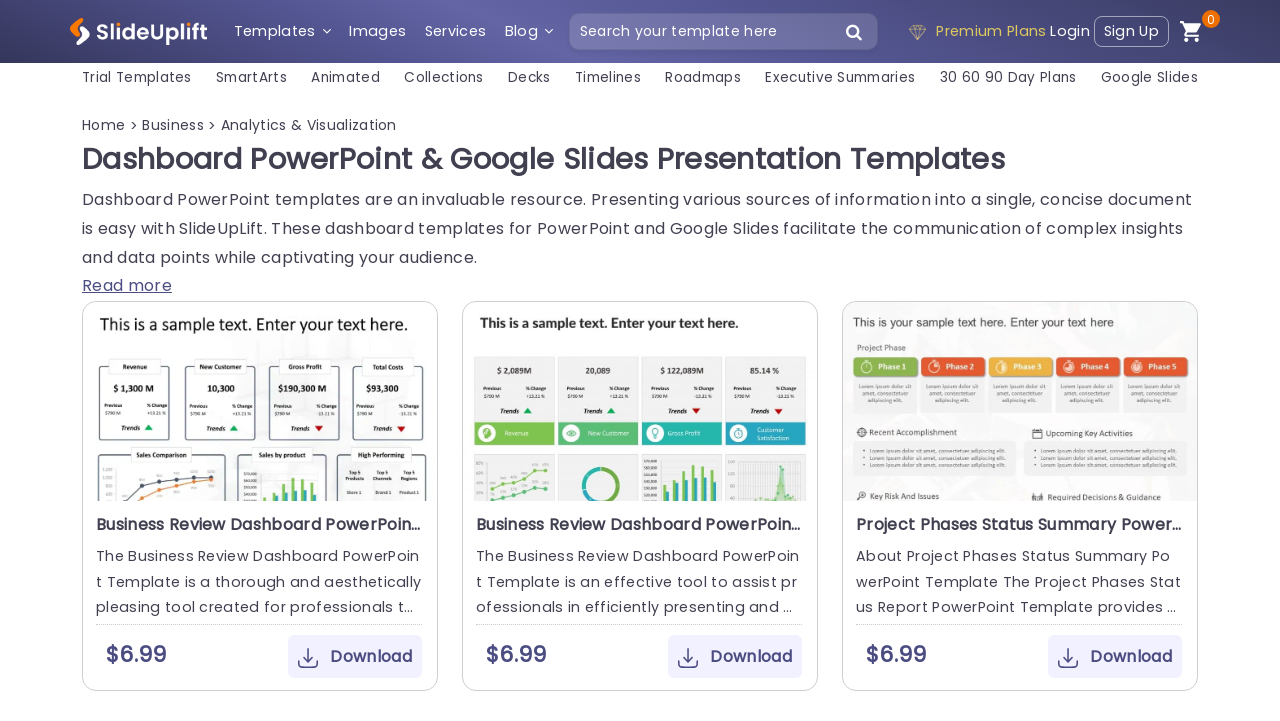Please find the bounding box coordinates of the element that must be clicked to perform the given instruction: "Search for a template". The coordinates should be four float numbers from 0 to 1, i.e., [left, top, right, bottom].

[0.445, 0.018, 0.686, 0.069]